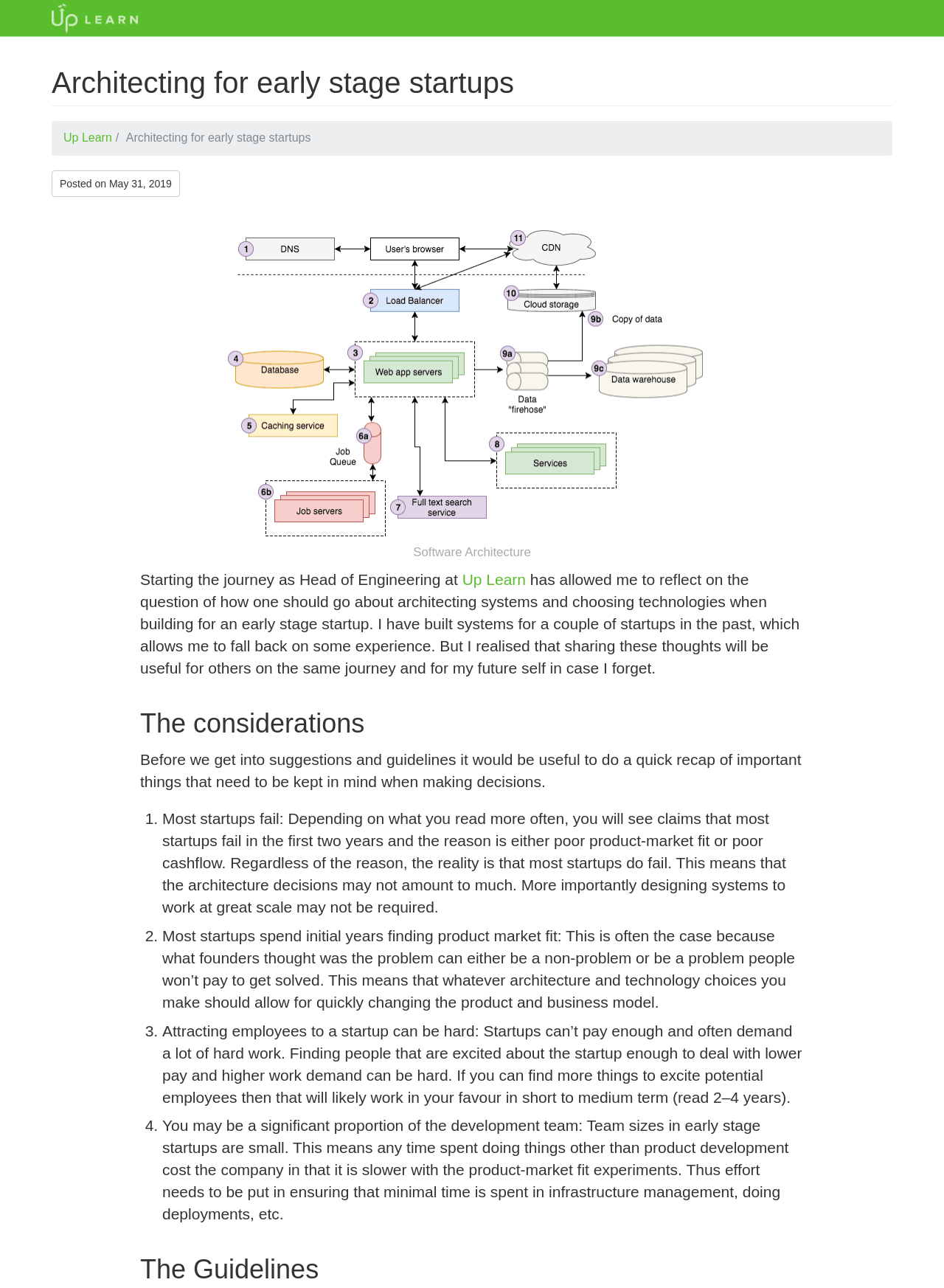Find and provide the bounding box coordinates for the UI element described here: "Up Learn". The coordinates should be given as four float numbers between 0 and 1: [left, top, right, bottom].

[0.067, 0.102, 0.119, 0.112]